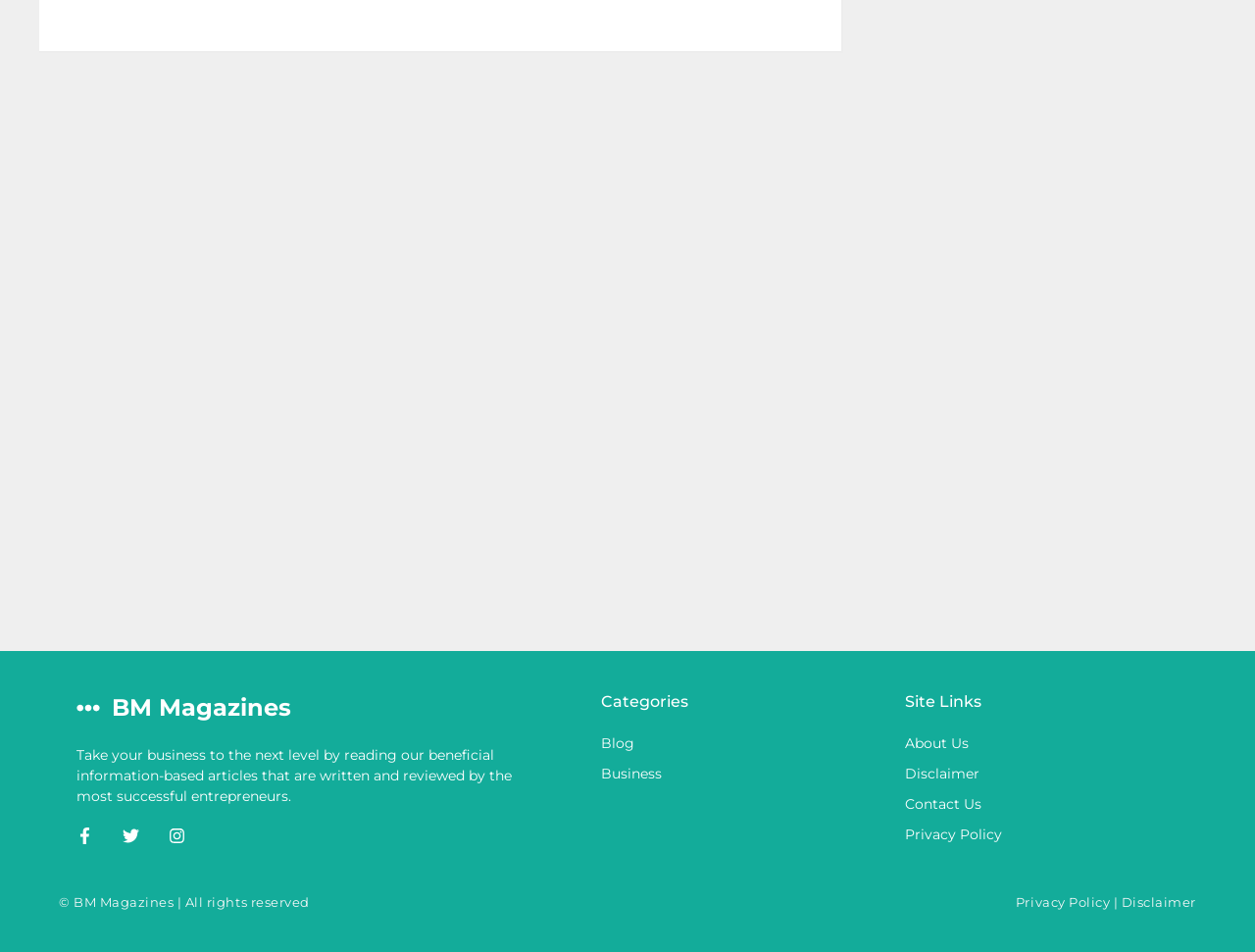What is the purpose of the articles on this website?
Refer to the image and respond with a one-word or short-phrase answer.

To help businesses